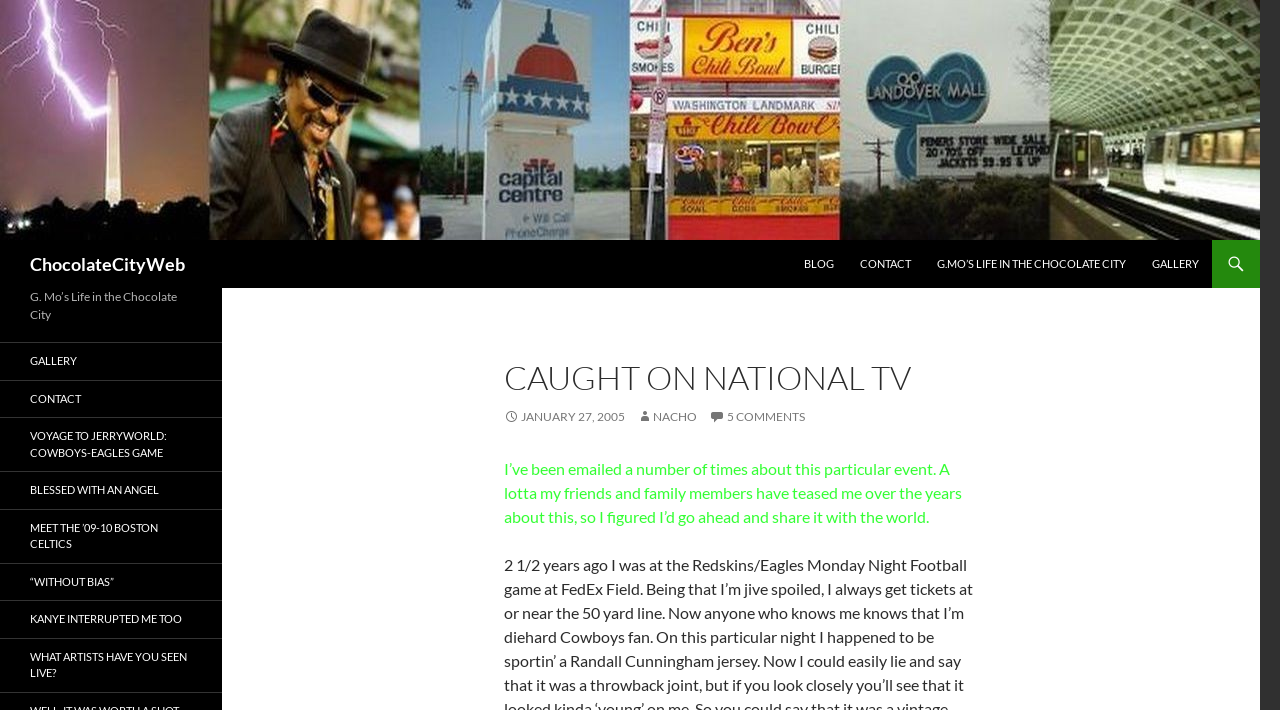Identify the bounding box coordinates of the HTML element based on this description: "Kanye interrupted me too".

[0.0, 0.846, 0.173, 0.898]